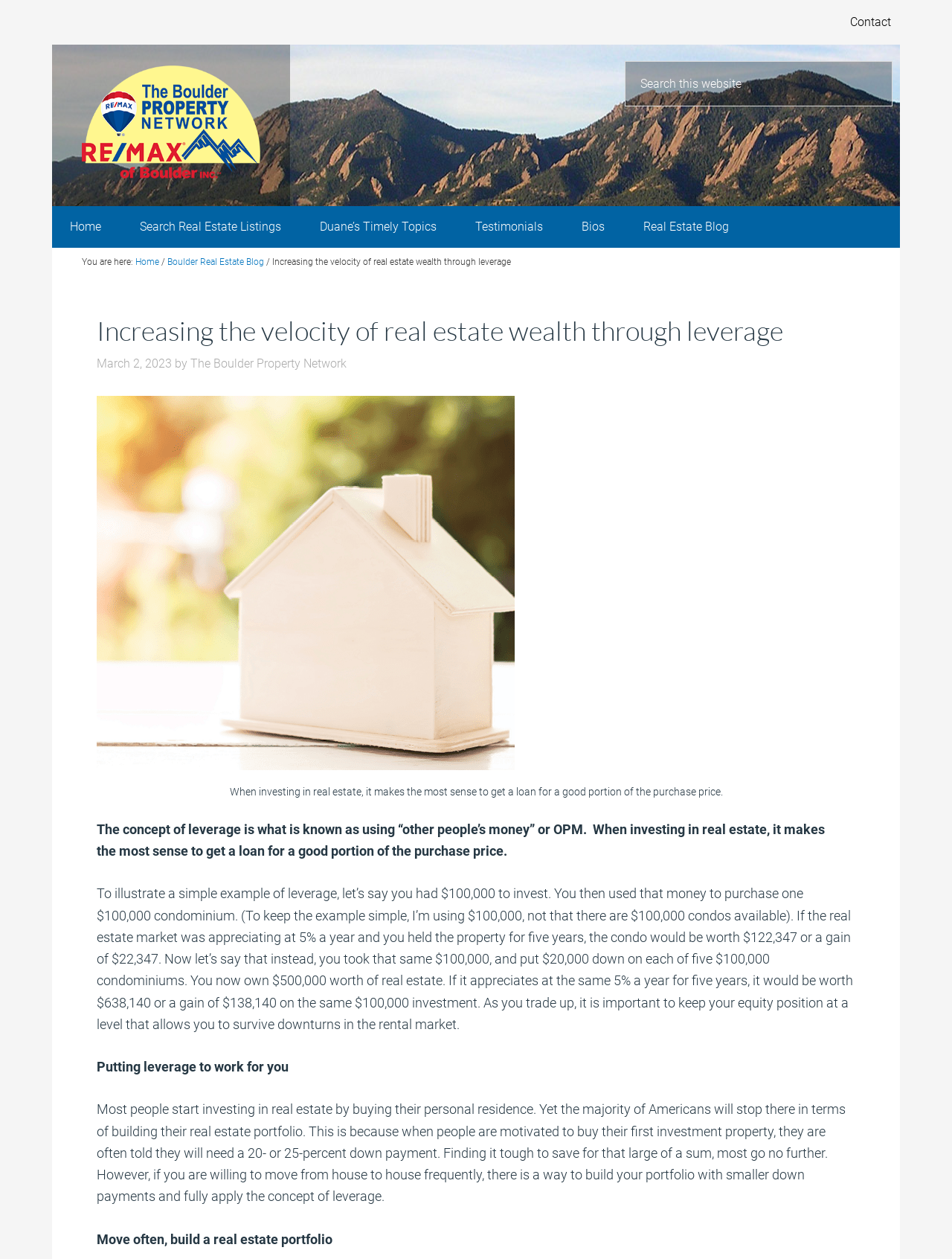What is the main topic of this blog post?
Look at the image and provide a detailed response to the question.

Based on the content of the webpage, specifically the heading 'Increasing the velocity of real estate wealth through leverage' and the text that follows, it is clear that the main topic of this blog post is real estate investment, particularly the concept of leverage in real estate investing.